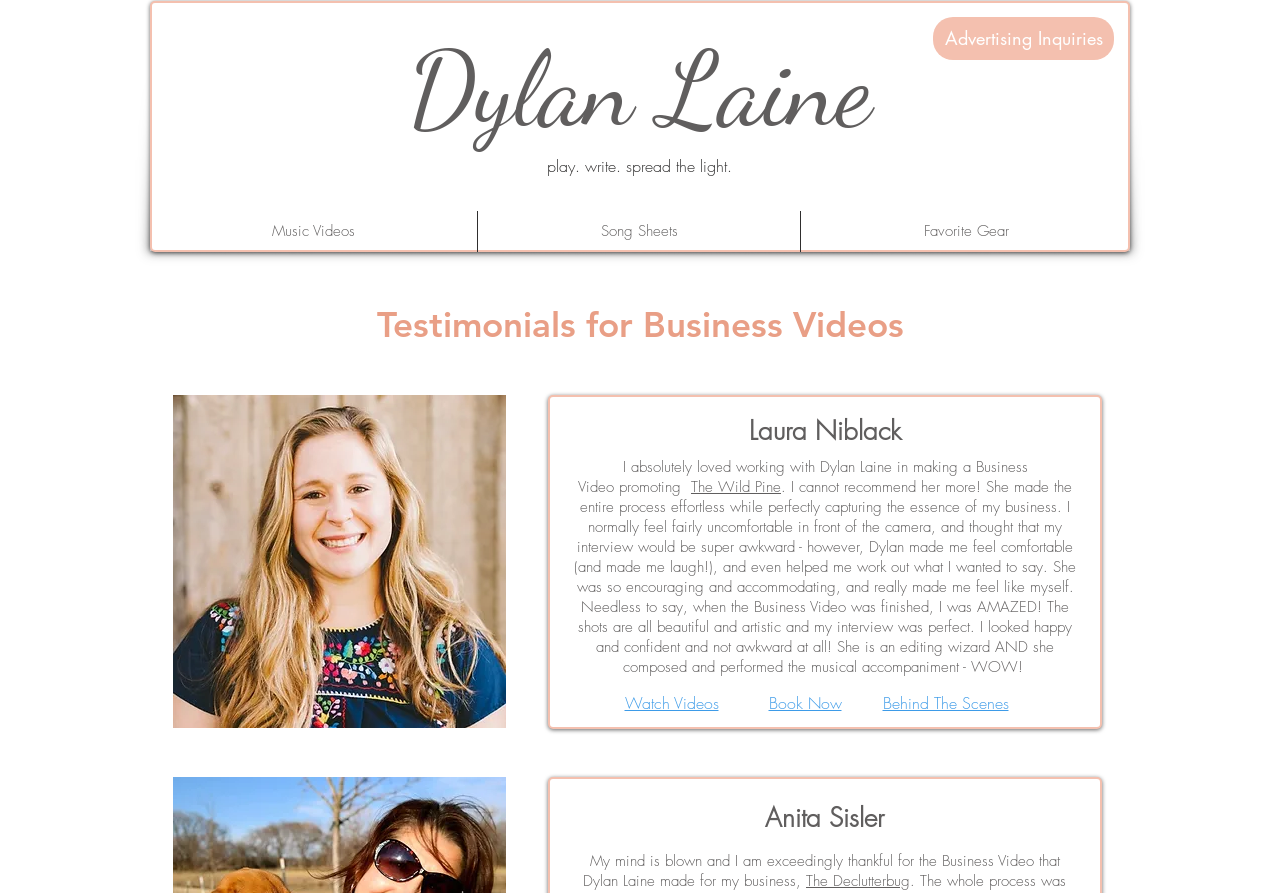What is the purpose of the 'Book Now' link?
Please give a detailed answer to the question using the information shown in the image.

I inferred the answer by looking at the context of the 'Book Now' link, which is placed alongside other links related to business videos, suggesting that it allows users to book a business video with Dylan Laine.